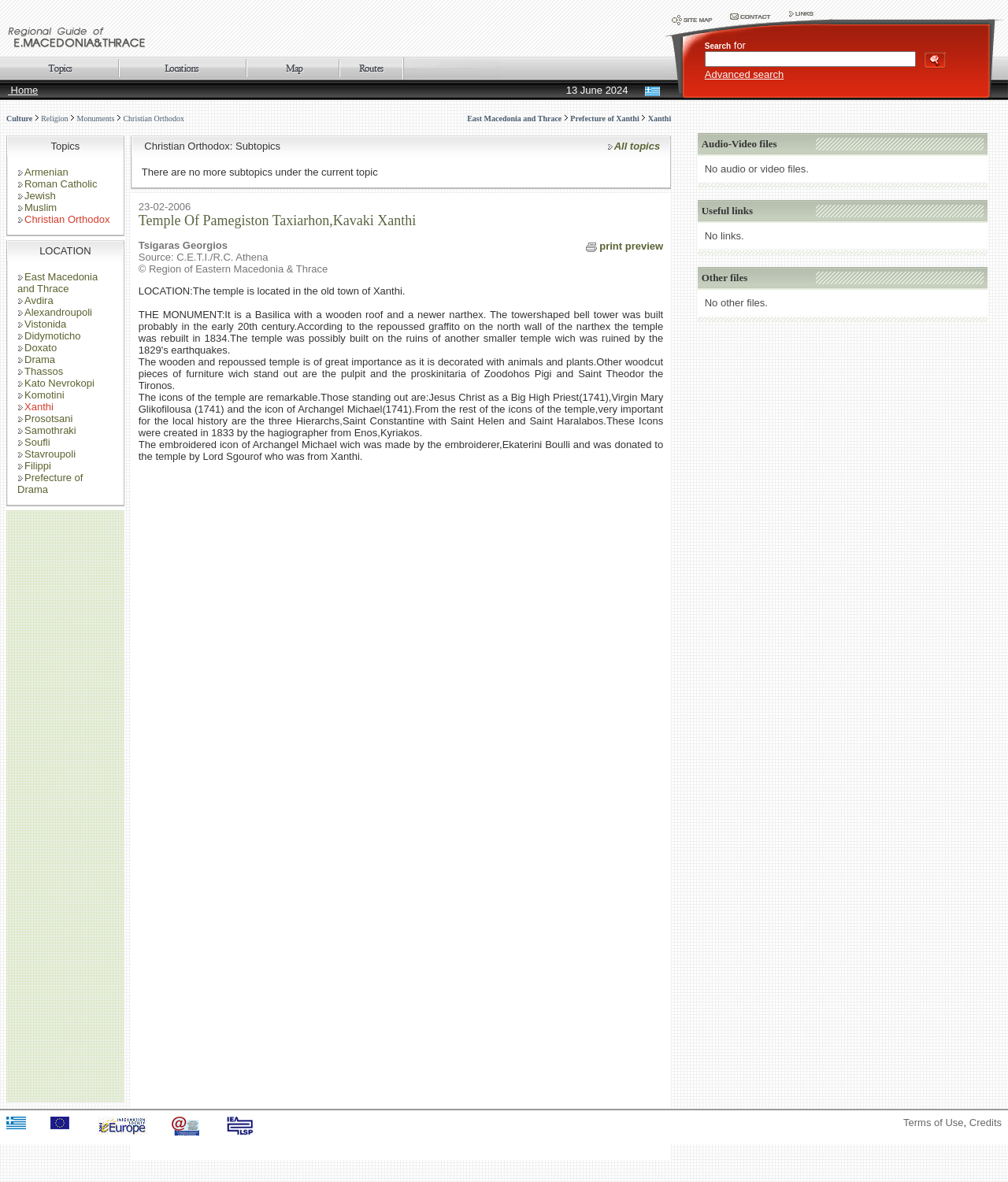What is the region highlighted on this webpage?
Please provide a single word or phrase as the answer based on the screenshot.

Eastern Macedonia and Thrace